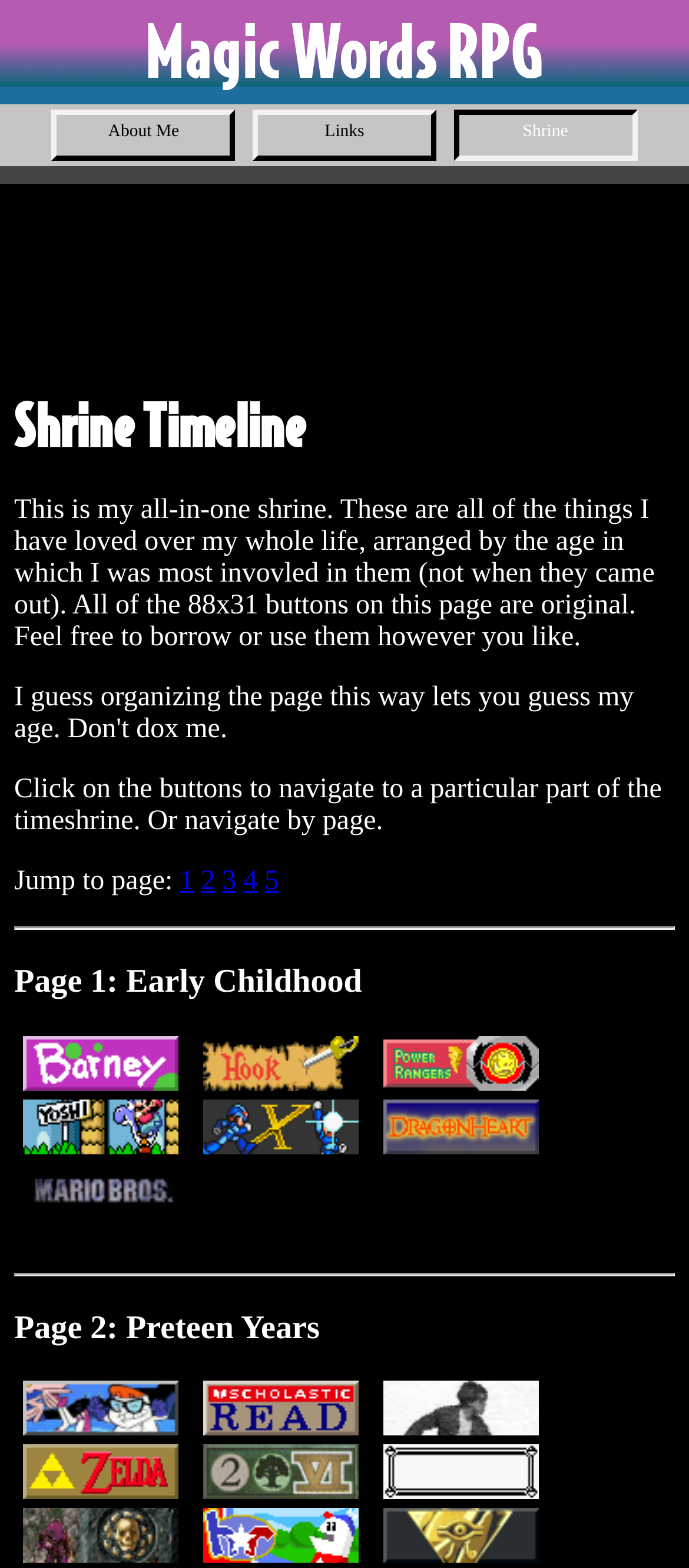Locate the bounding box coordinates of the area that needs to be clicked to fulfill the following instruction: "Click on the first button on page 1". The coordinates should be in the format of four float numbers between 0 and 1, namely [left, top, right, bottom].

[0.021, 0.681, 0.272, 0.7]